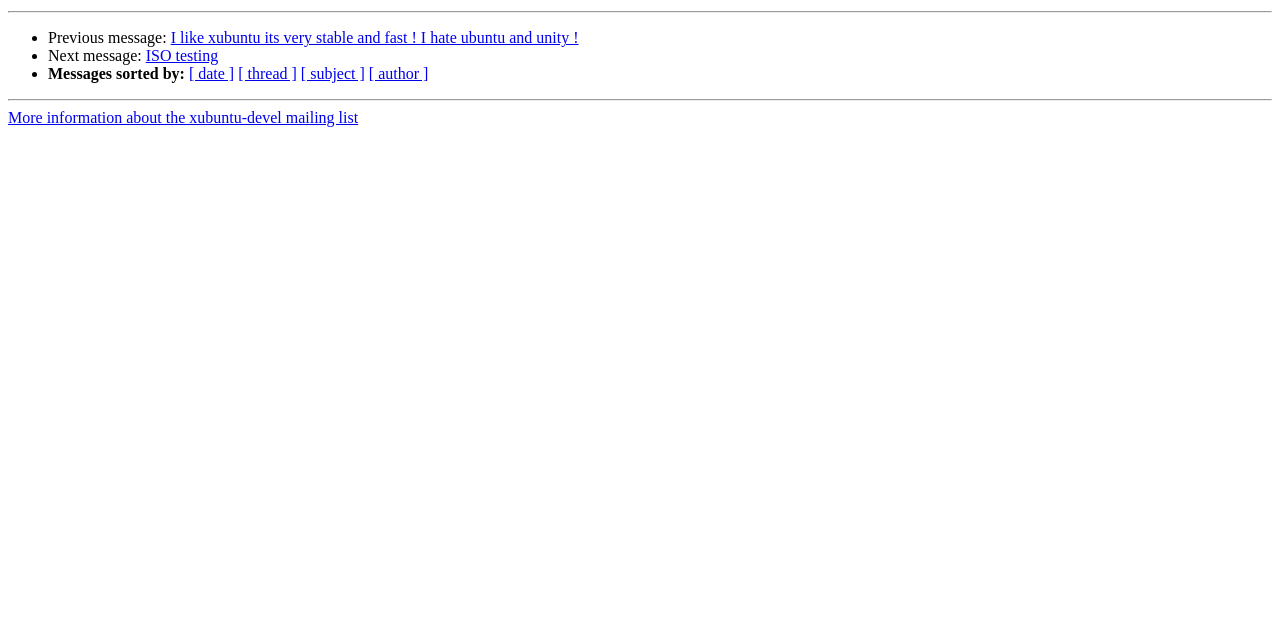Provide the bounding box coordinates in the format (top-left x, top-left y, bottom-right x, bottom-right y). All values are floating point numbers between 0 and 1. Determine the bounding box coordinate of the UI element described as: [ subject ]

[0.235, 0.102, 0.285, 0.129]